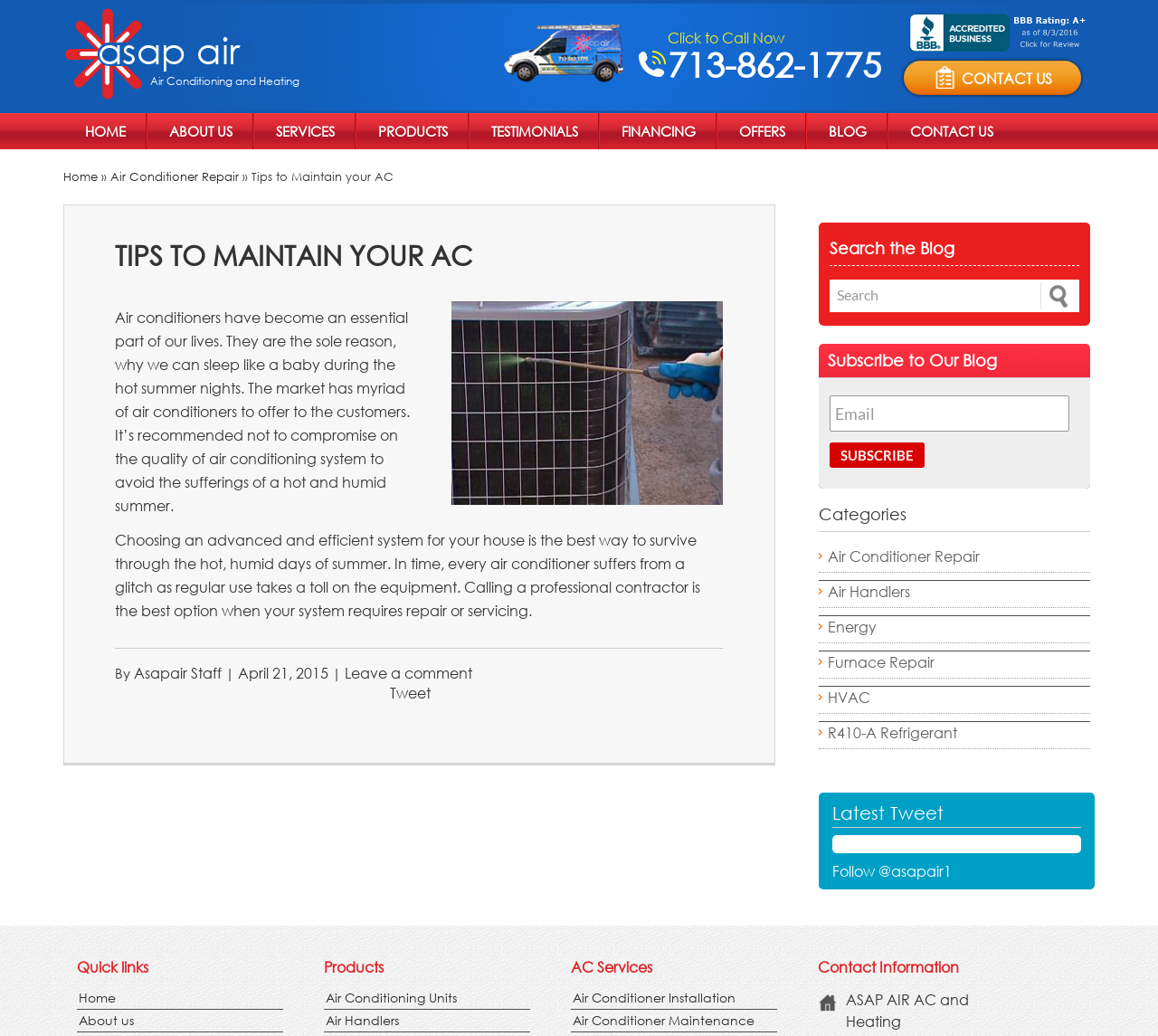Provide a thorough and detailed response to the question by examining the image: 
How can users contact the company?

Users can contact the company by calling the phone number '713-862-1775', which is provided with a 'Click to Call Now' button next to it.